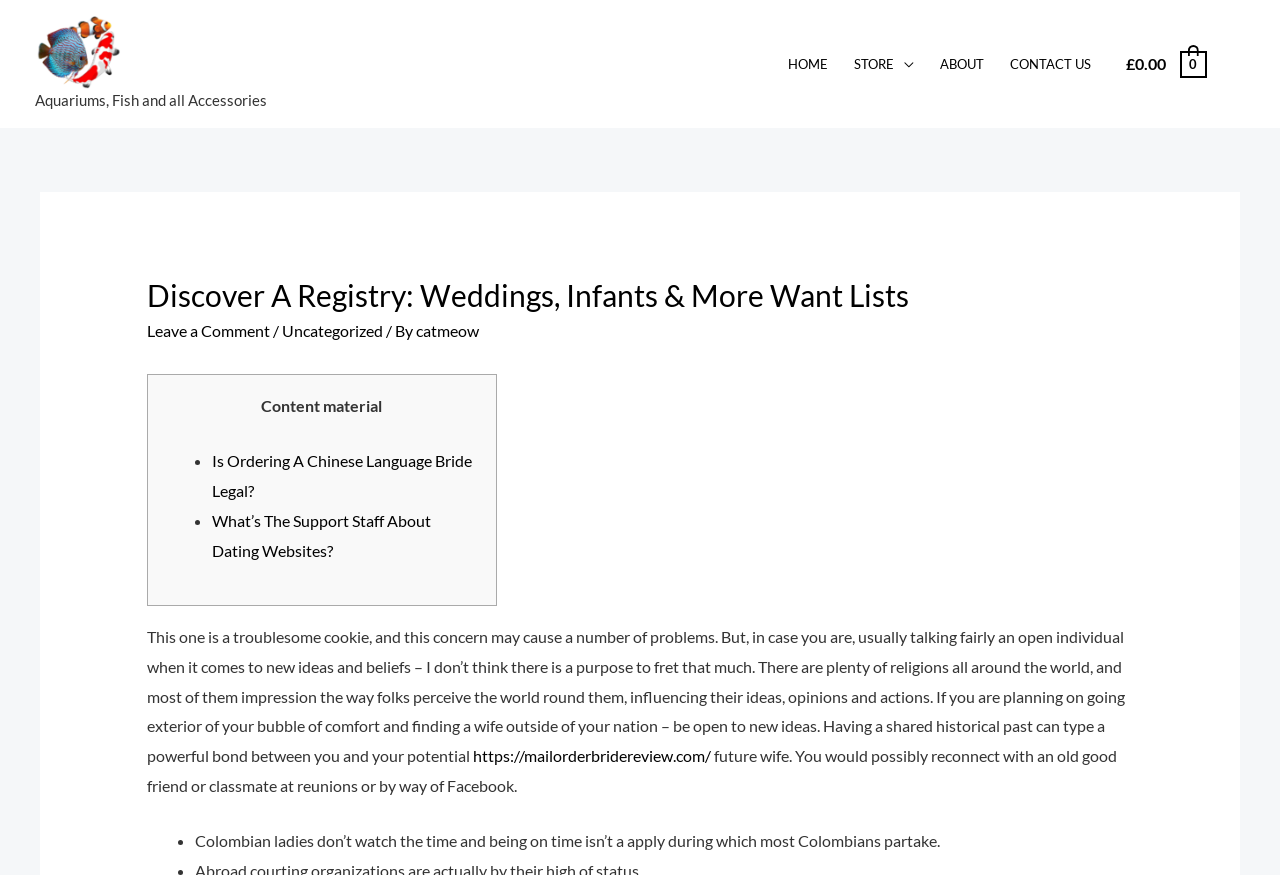Locate the bounding box coordinates of the segment that needs to be clicked to meet this instruction: "Click on the 'HOME' link".

[0.605, 0.033, 0.657, 0.113]